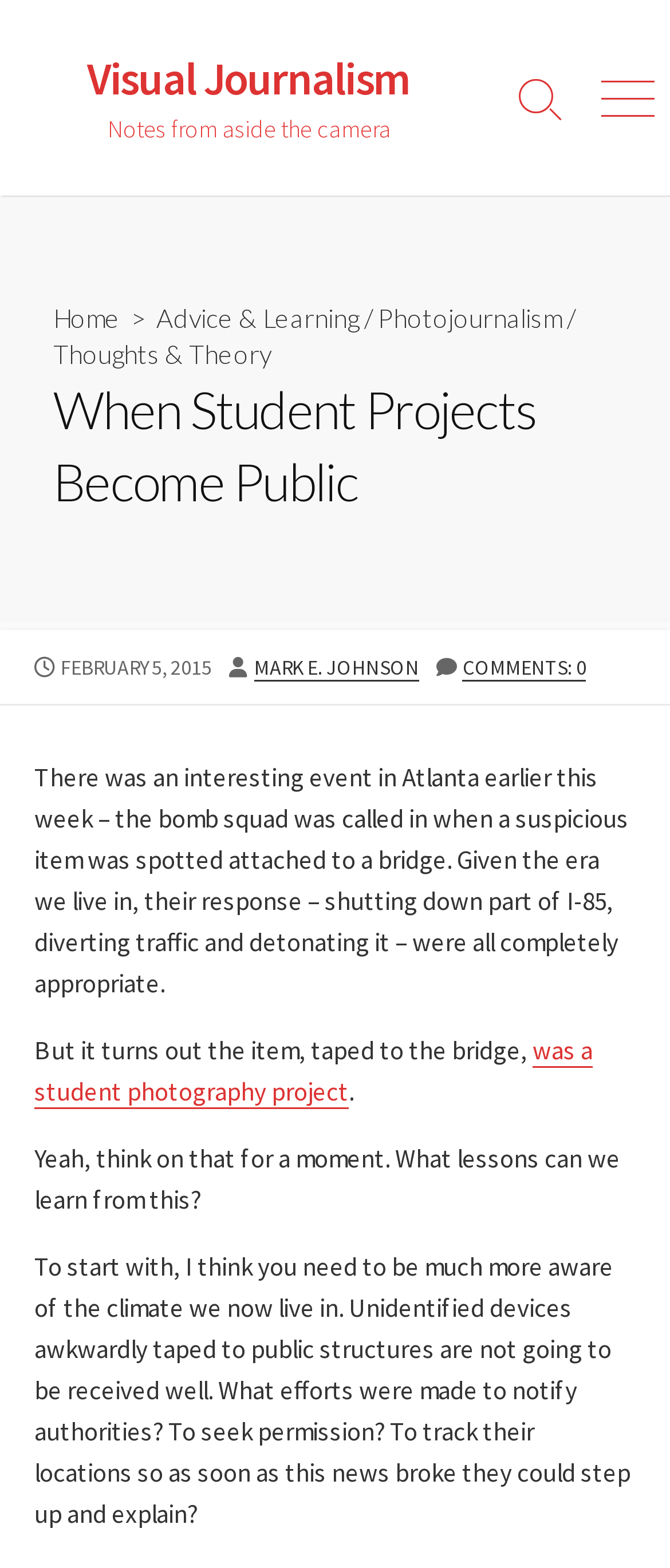Based on the image, please respond to the question with as much detail as possible:
What is the name of the section that the article belongs to?

I found the section name by looking at the menu section of the webpage, where it lists 'Home', 'Advice & Learning', 'Photojournalism', and 'Thoughts & Theory' as options.